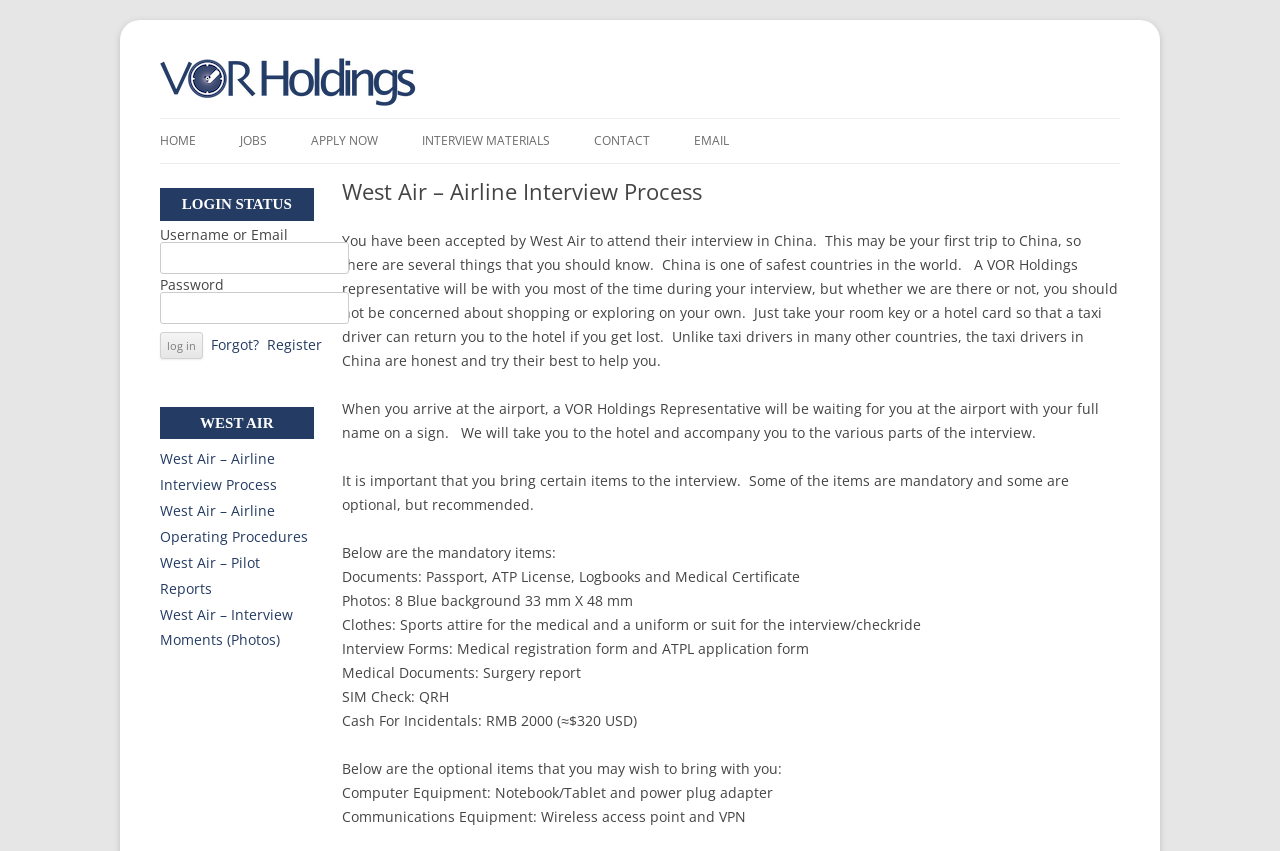Provide a one-word or short-phrase answer to the question:
What is the purpose of the interview in China?

West Air interview